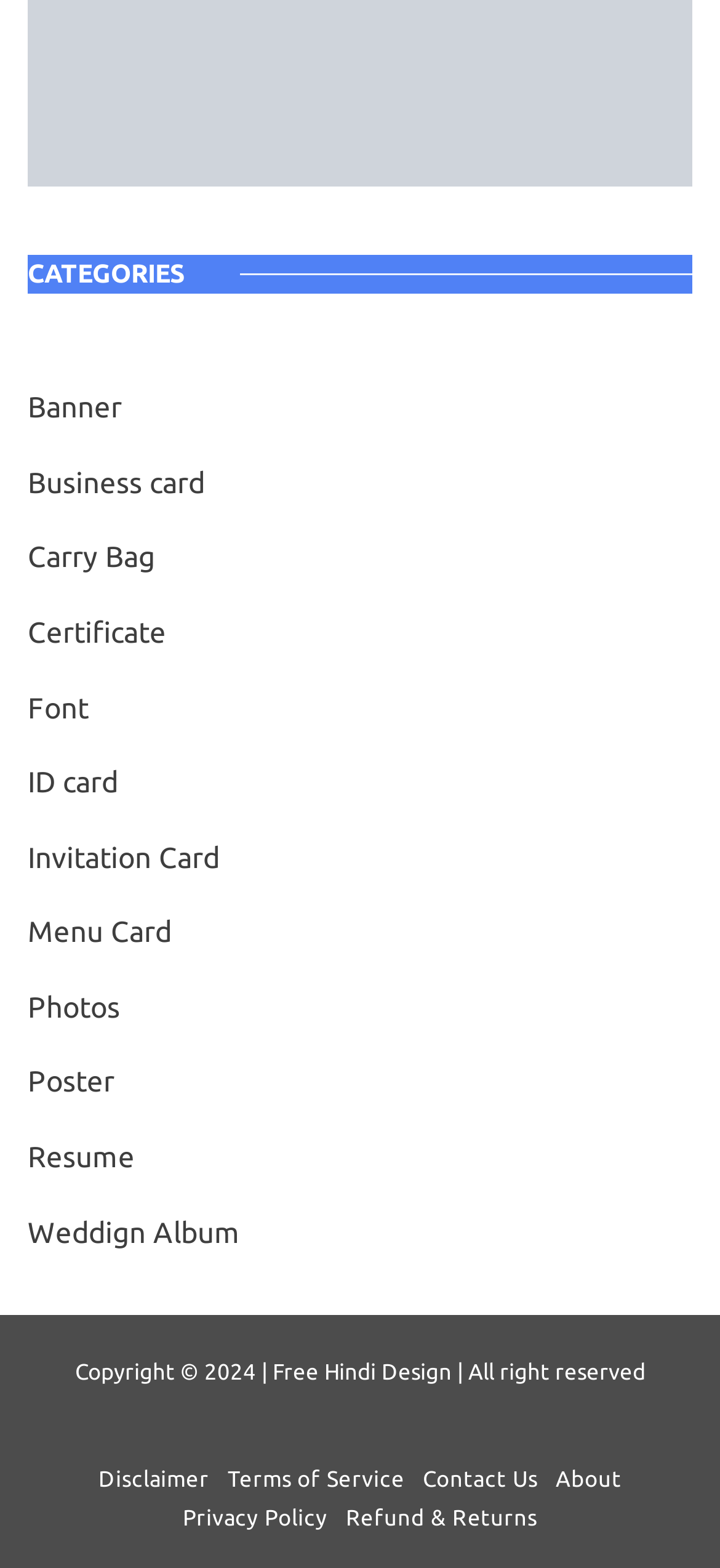How many links are available in the footer section?
Please provide a full and detailed response to the question.

The webpage's footer section has six links, namely 'Disclaimer', 'Terms of Service', 'Contact Us', 'About', 'Privacy Policy', and 'Refund & Returns', which are likely provided to give users access to important information about the website.